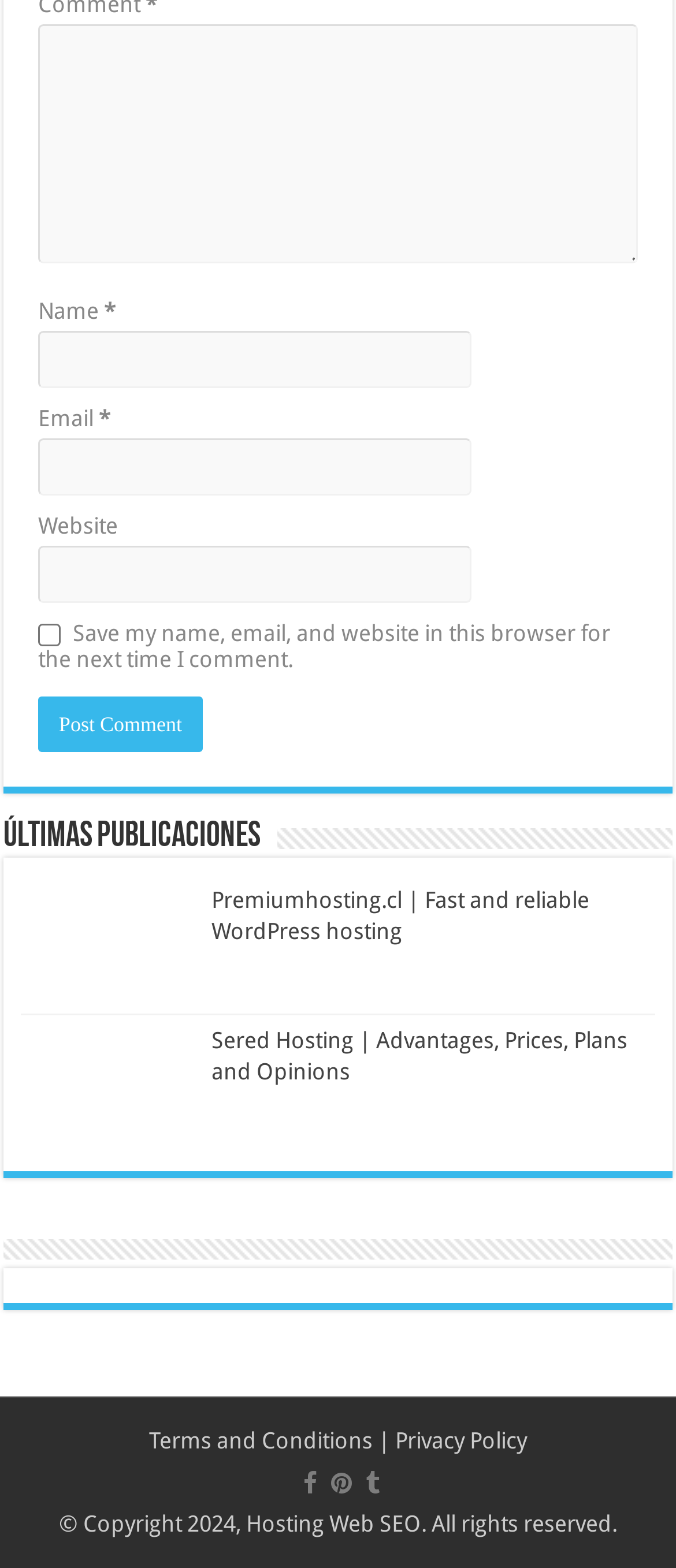Give the bounding box coordinates for the element described by: "parent_node: Email * aria-describedby="email-notes" name="email"".

[0.056, 0.279, 0.697, 0.316]